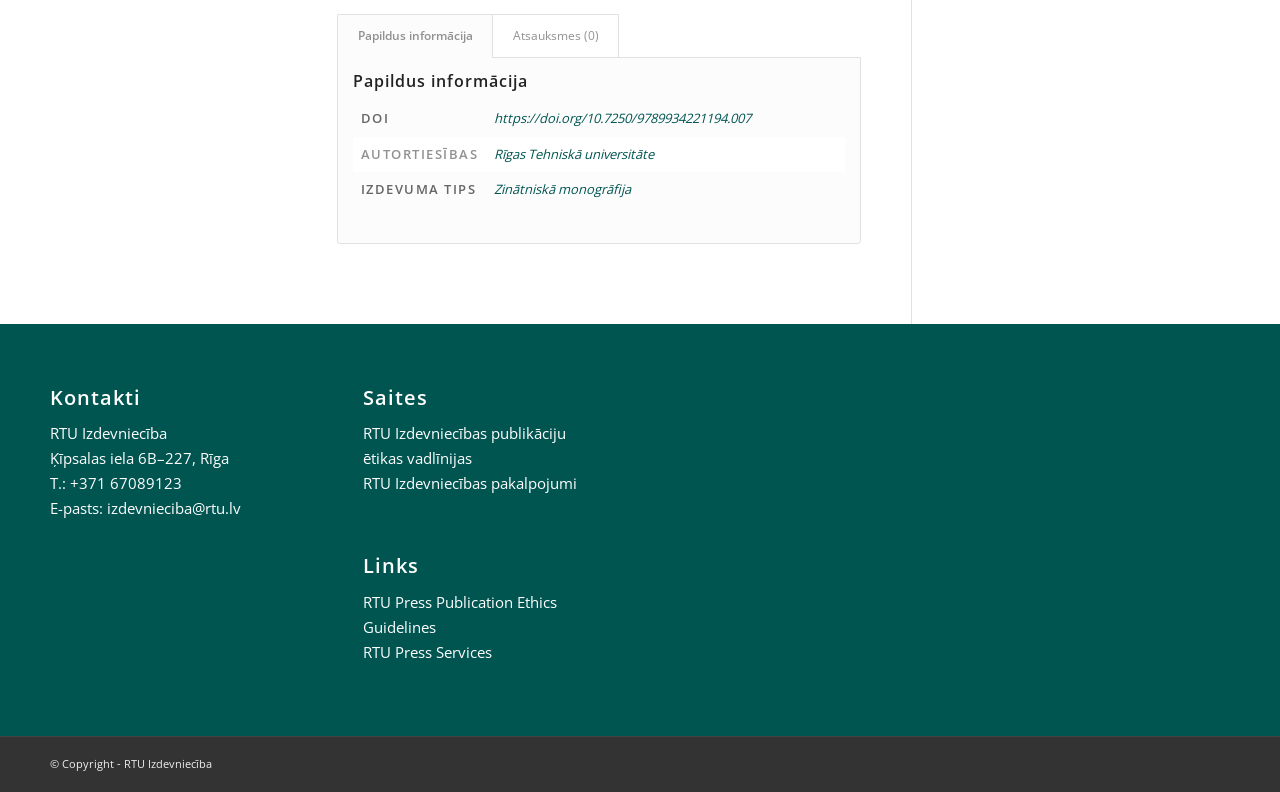Find the bounding box of the element with the following description: "RTU Izdevniecības publikāciju ētikas vadlīnijas". The coordinates must be four float numbers between 0 and 1, formatted as [left, top, right, bottom].

[0.283, 0.534, 0.442, 0.591]